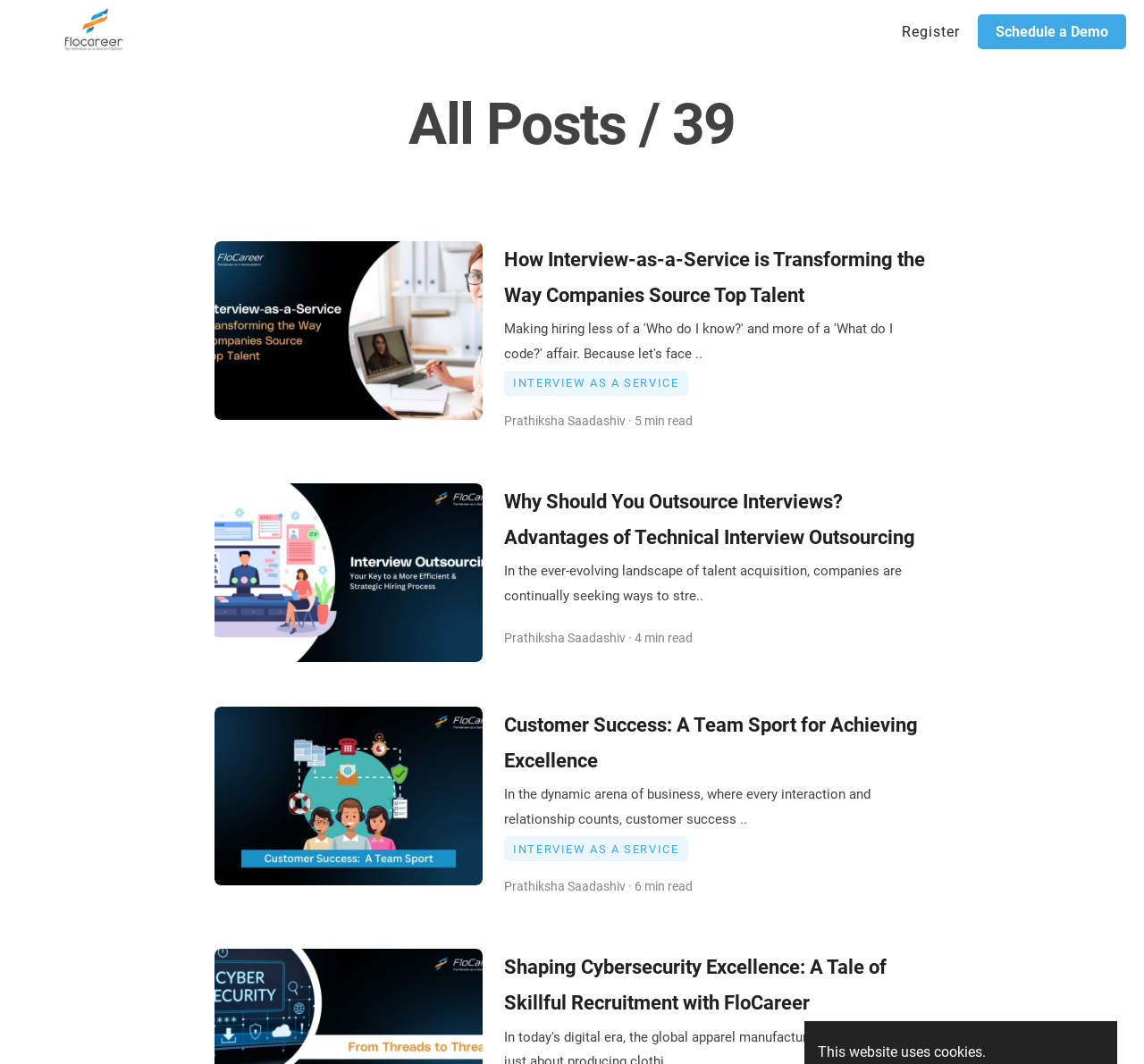Can you look at the image and give a comprehensive answer to the question:
What is the name of the company?

The name of the company can be found in the top-left corner of the webpage, where the logo 'FloCareer' is displayed.